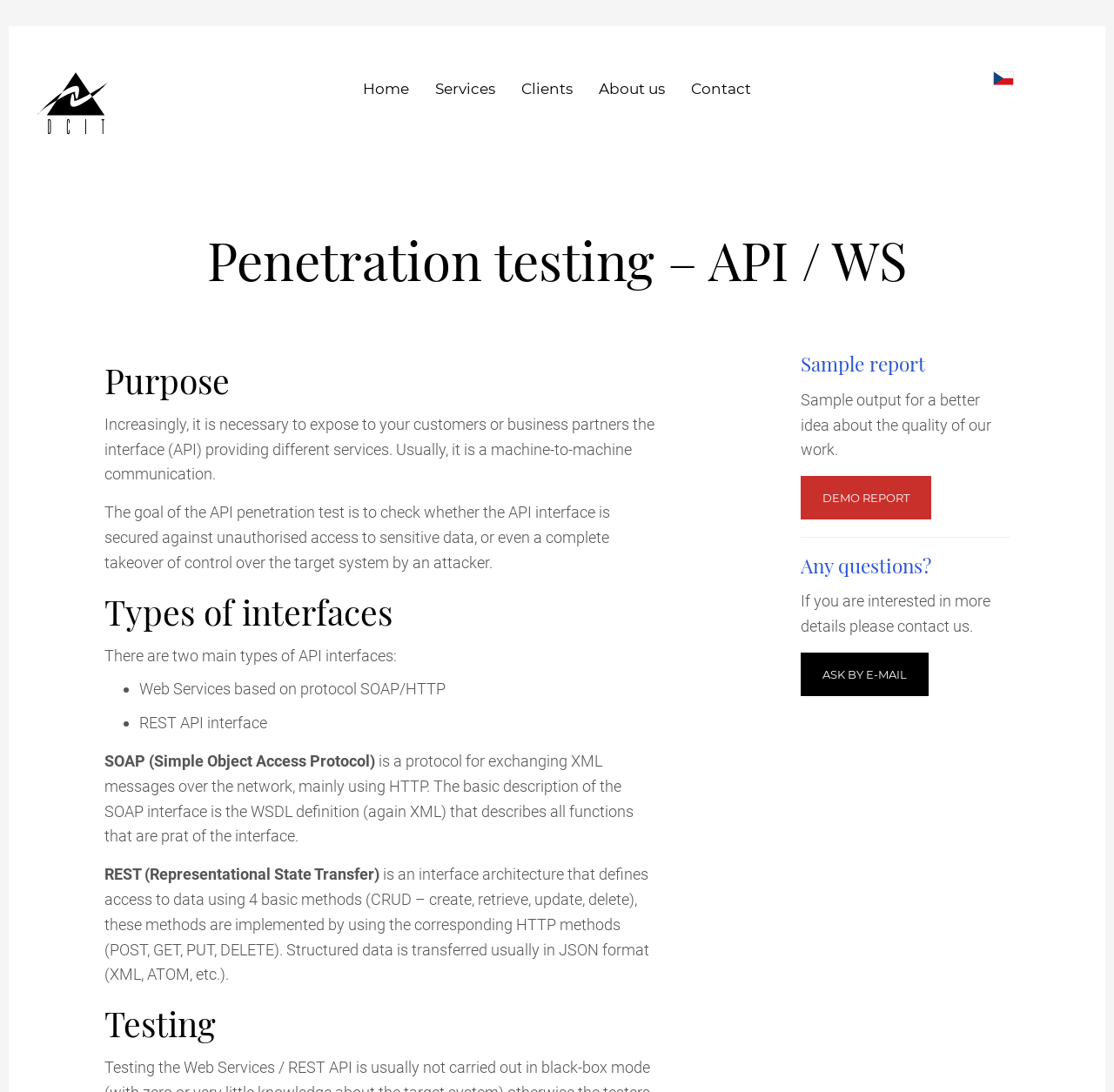Explain the features and main sections of the webpage comprehensively.

The webpage is about penetration testing for APIs and web services. At the top left, there is a logo of "DCIT" accompanied by a link to the company's homepage. Next to it, there are navigation links to "Home", "Services", "Clients", "About us", and "Contact". On the top right, there is another logo of "CS" with a link.

The main content of the page is divided into sections. The first section has a heading "Penetration testing – API / WS" and explains the purpose of API penetration testing, which is to check if the API interface is secure against unauthorized access. 

Below this section, there is a heading "Types of interfaces" that describes two main types of API interfaces: Web Services based on protocol SOAP/HTTP and REST API interface. 

Further down, there are sections explaining SOAP and REST protocols in more detail. The SOAP section describes the protocol for exchanging XML messages over the network, while the REST section explains the interface architecture that defines access to data using four basic methods.

The next section is about testing, followed by a section that provides a sample report, which includes a link to a demo report. 

Finally, there is a section with a heading "Any questions?" that invites users to contact the company for more information, with a link to ask by email.